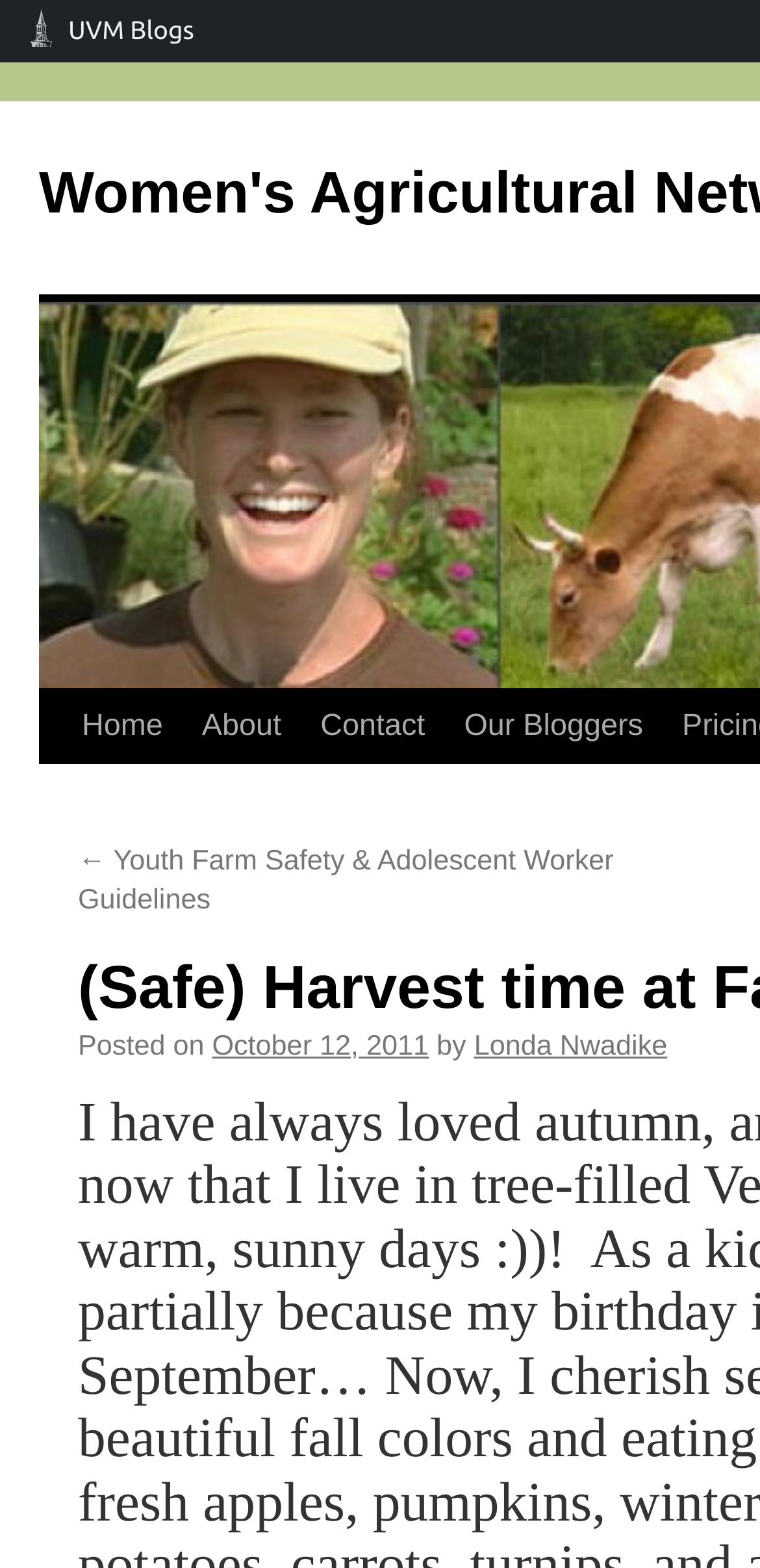Describe the webpage in detail, including text, images, and layout.

The webpage appears to be a blog post from the Women's Agricultural Network Blog. At the top left, there is a link to "UVM Blogs" with a popup menu. Next to it, a "Skip to content" link is positioned. 

Below these links, a navigation menu is placed, consisting of four links: "Home", "About", "Contact", and "Our Bloggers", arranged from left to right. 

The main content of the blog post starts with a link to a previous post, "Youth Farm Safety & Adolescent Worker Guidelines", which is located at the top left of the content area. 

Below this link, the blog post's metadata is displayed, including the text "Posted on" followed by the date "October 12, 2011", and then the author's name "Londa Nwadike" preceded by the text "by".